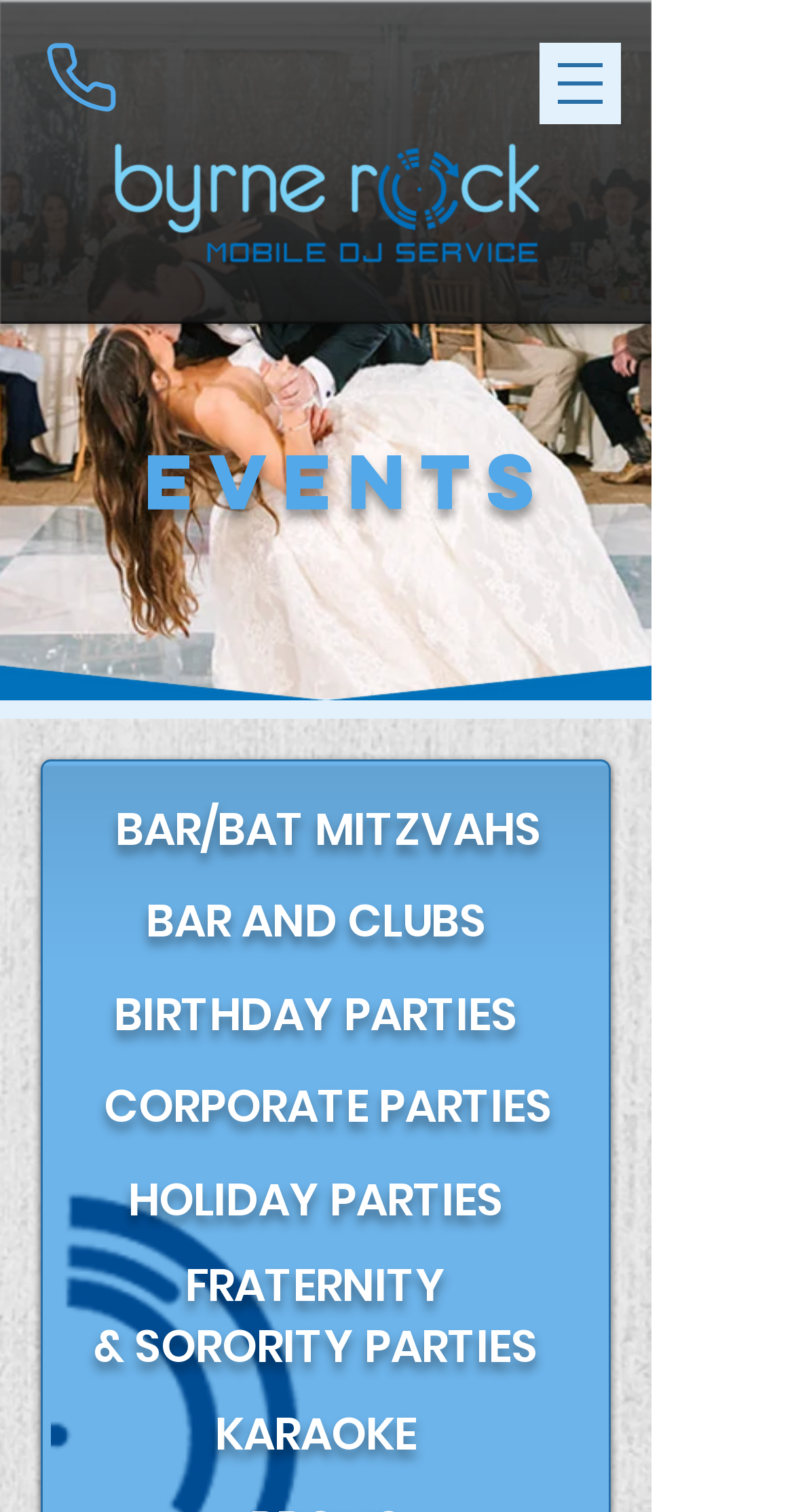Find the bounding box coordinates corresponding to the UI element with the description: "aria-label="Open navigation menu"". The coordinates should be formatted as [left, top, right, bottom], with values as floats between 0 and 1.

[0.679, 0.028, 0.782, 0.082]